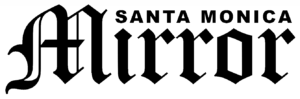Give a detailed account of the visual elements in the image.

The image features the logo of "Santa Monica Mirror," displaying a stylized and bold font that prominently emphasizes its name. The design evokes a sense of tradition while maintaining a contemporary feel, suited for a local news publication. This logo accompanies the article titled "Election’s Over – Let’s get to Work," reflecting the publication’s focus on community engagement and current events. The image captures the essence of the Santa Monica Mirror as a source of breaking news, opinions, and updates, relevant to its audience.